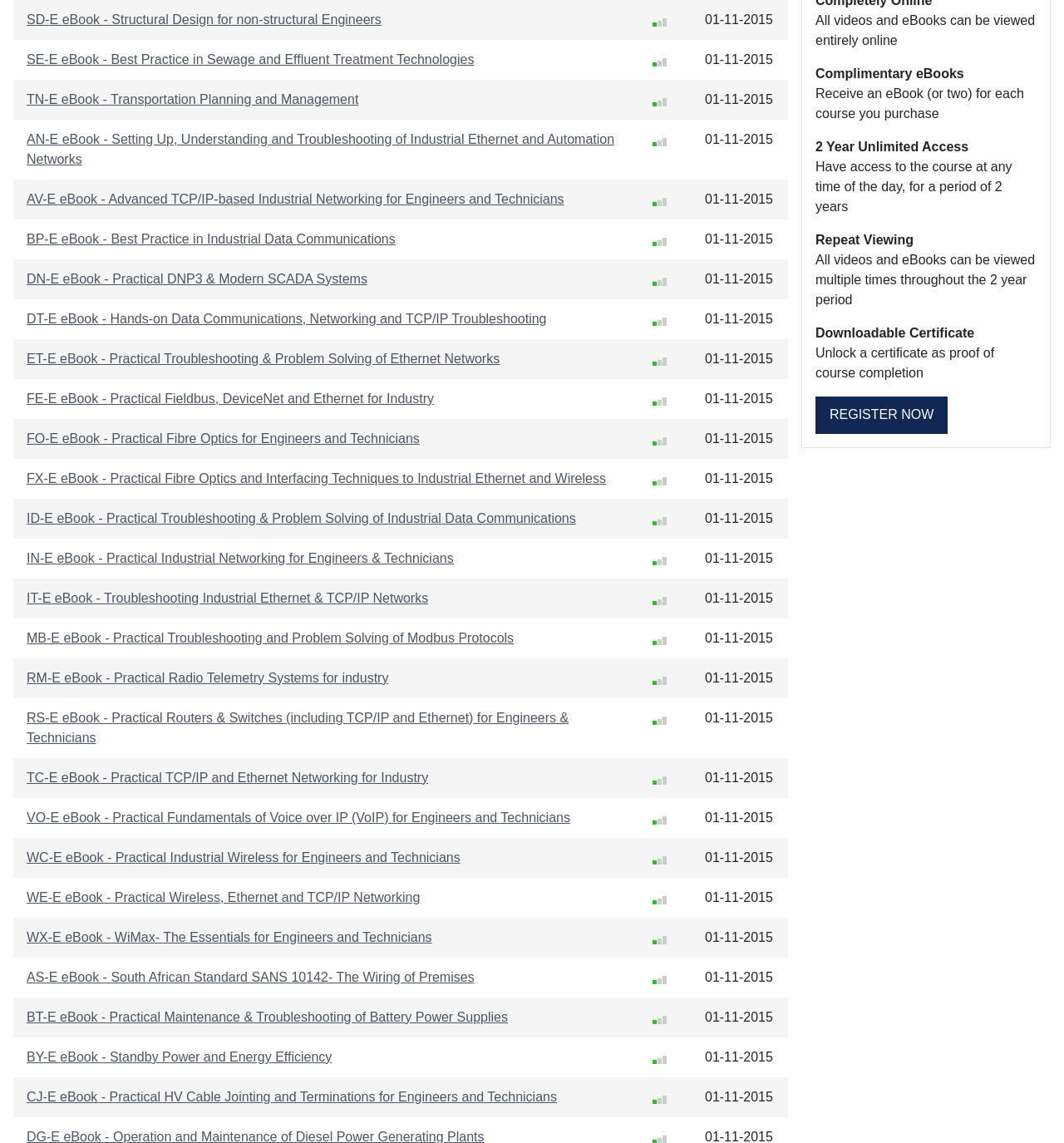Find the bounding box coordinates of the element I should click to carry out the following instruction: "Open TN-E eBook - Transportation Planning and Management".

[0.025, 0.081, 0.337, 0.093]